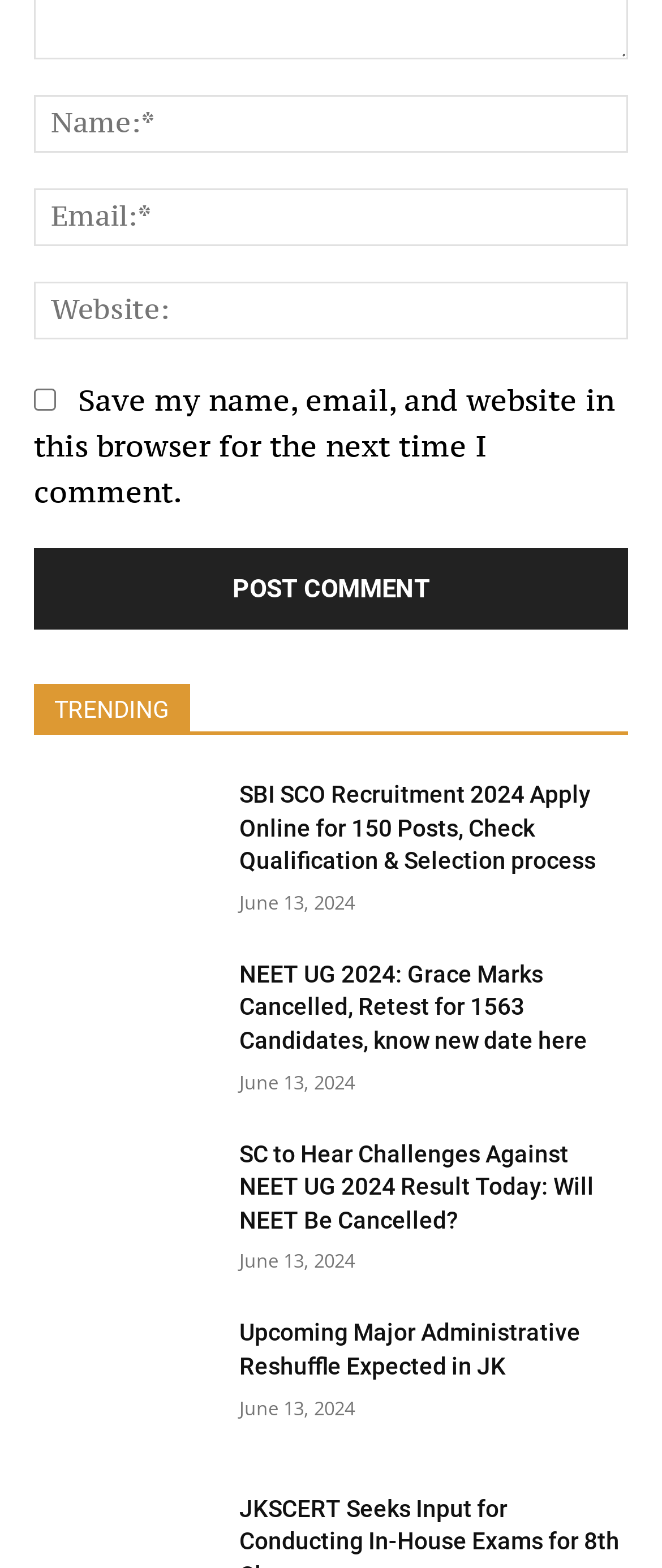Determine the bounding box coordinates of the region that needs to be clicked to achieve the task: "Check the time of the NEET UG 2024 article".

[0.362, 0.567, 0.536, 0.583]